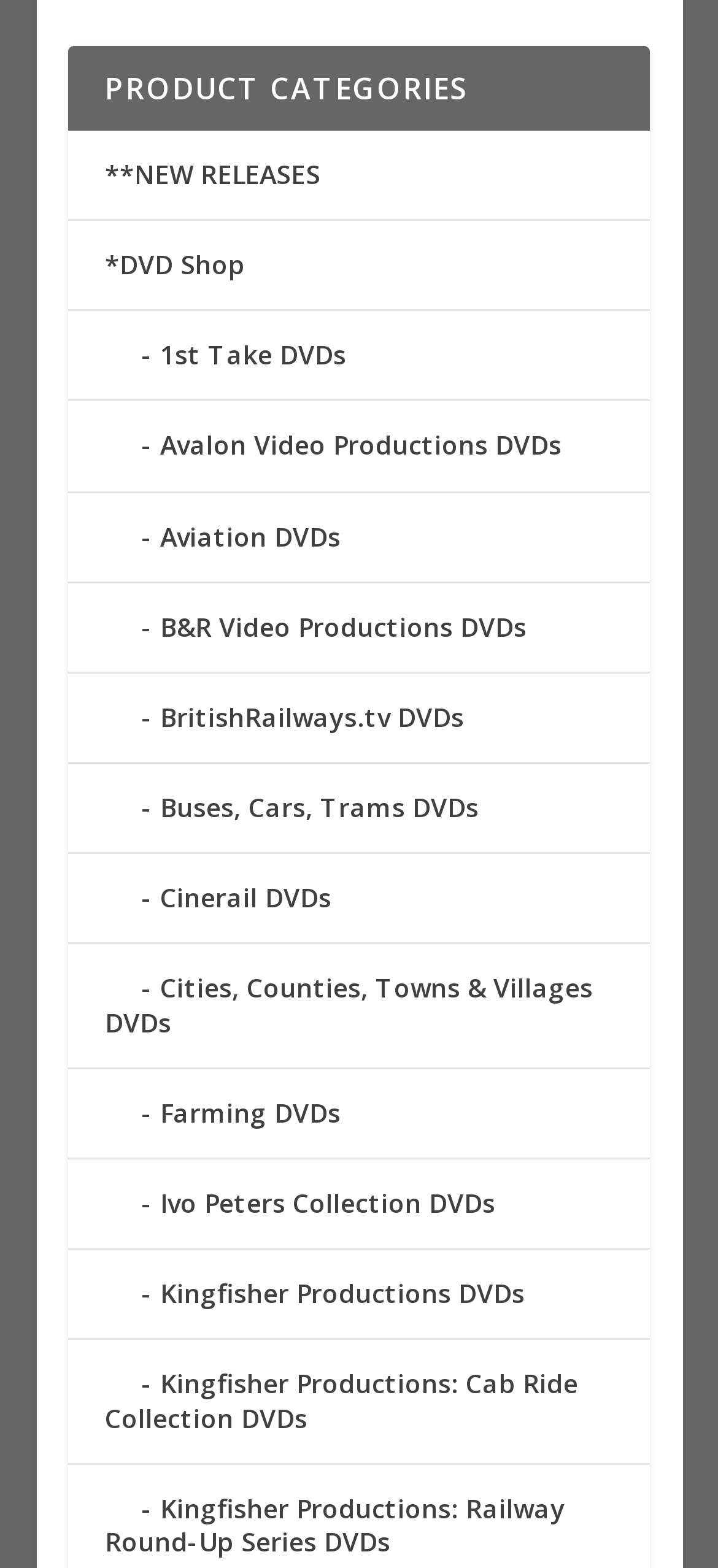Use a single word or phrase to answer this question: 
How many subcategories of DVDs are listed?

14